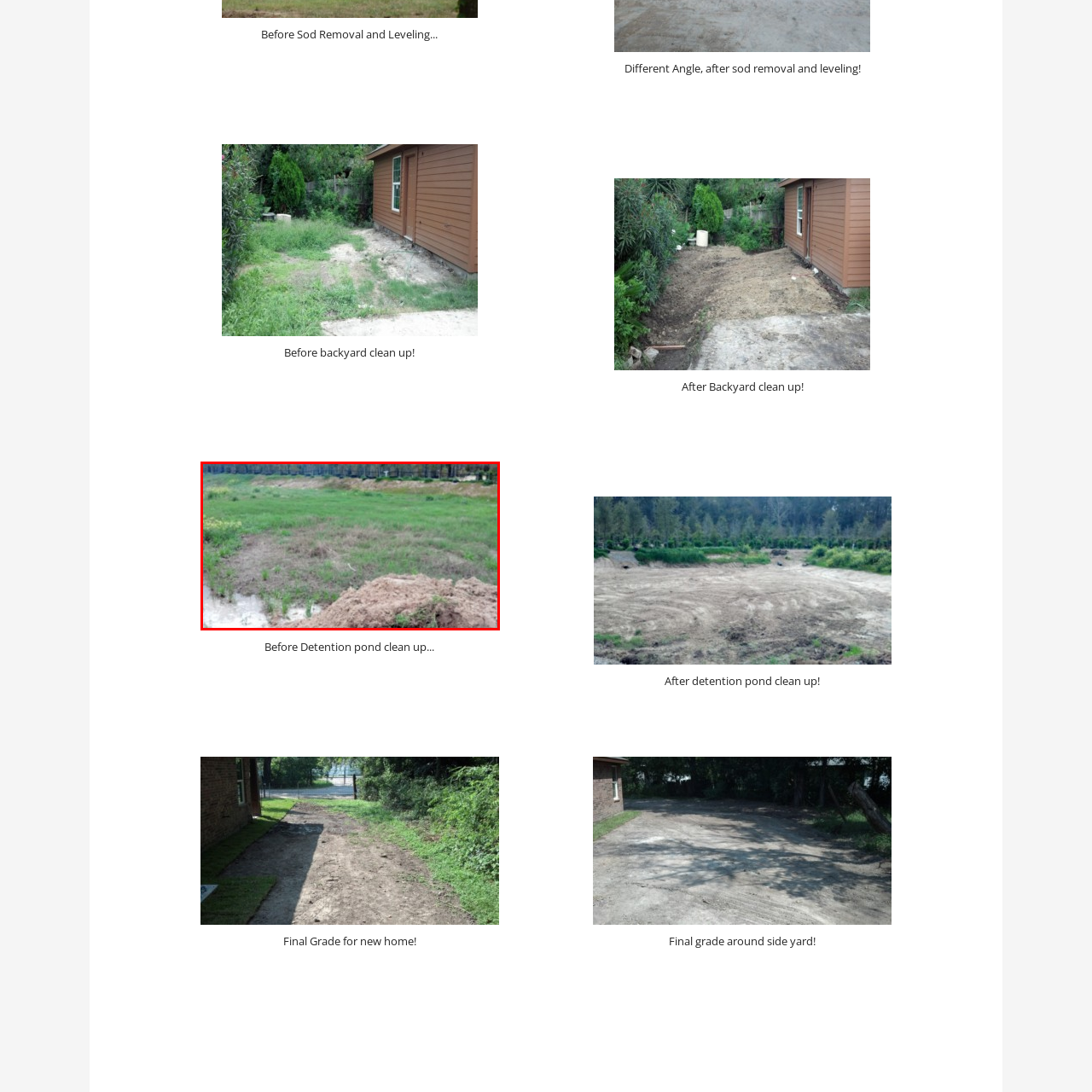Observe the image within the red boundary, What is the purpose of the mound of dirt? Respond with a one-word or short phrase answer.

Recent earth-moving activities